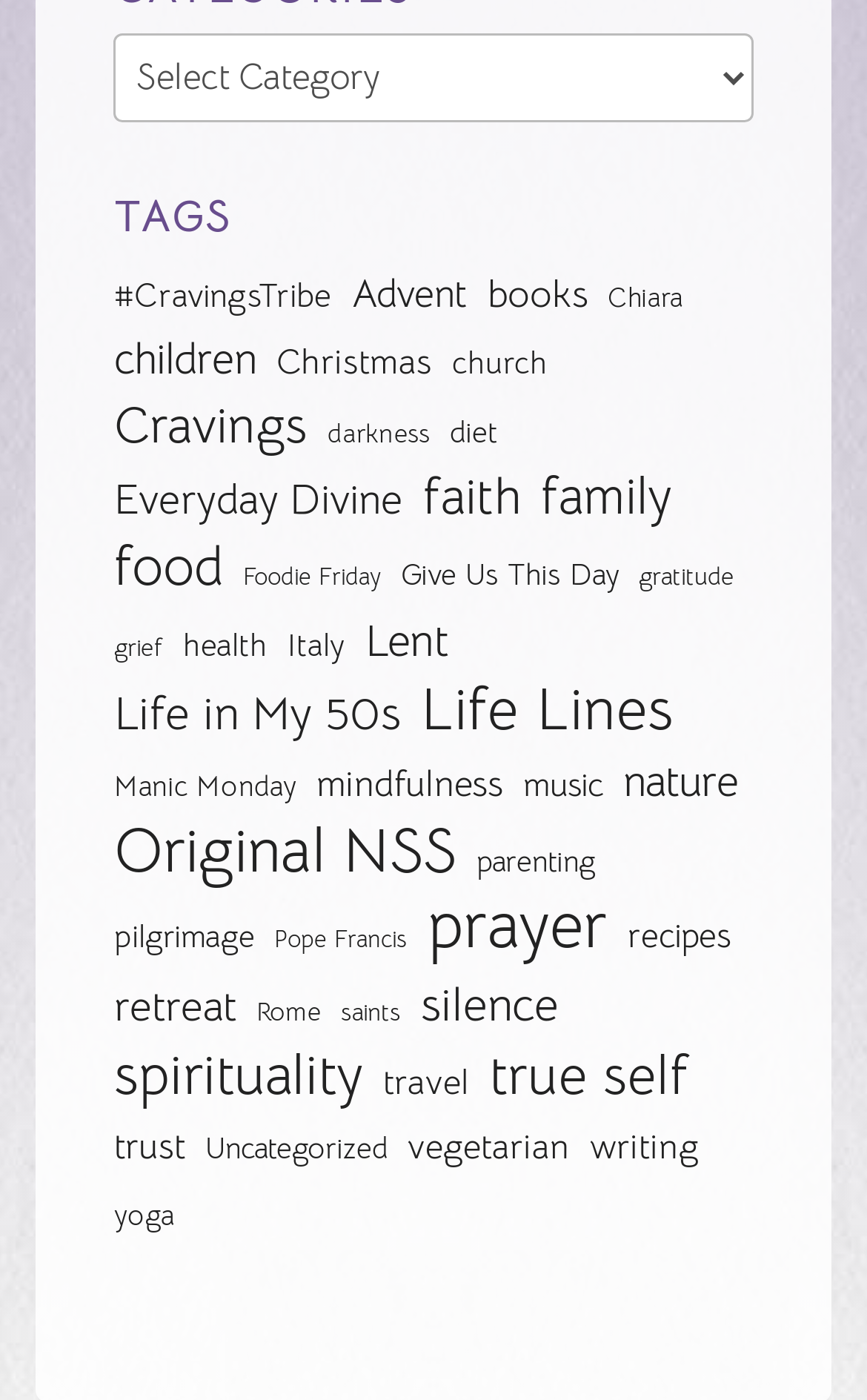Please specify the coordinates of the bounding box for the element that should be clicked to carry out this instruction: "View CravingsTribe posts". The coordinates must be four float numbers between 0 and 1, formatted as [left, top, right, bottom].

[0.132, 0.188, 0.383, 0.234]